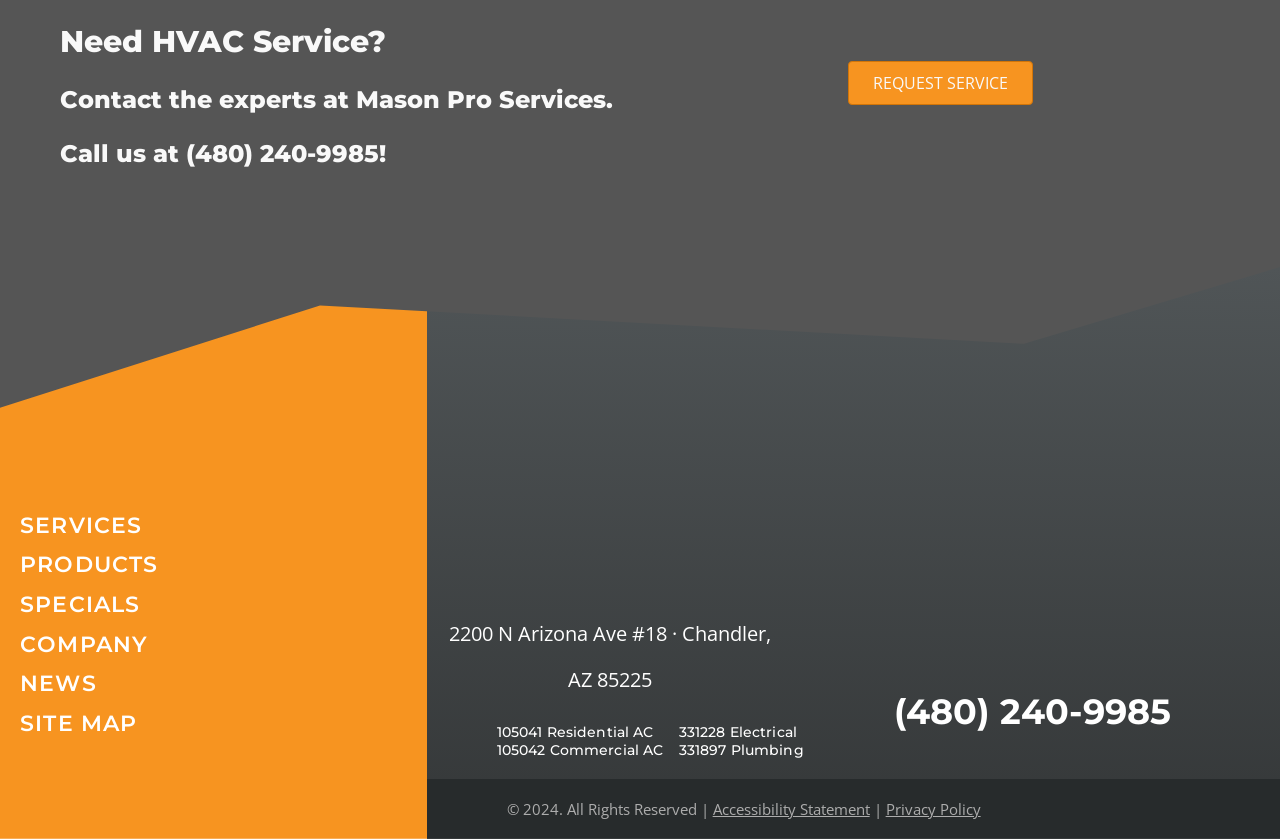Please predict the bounding box coordinates of the element's region where a click is necessary to complete the following instruction: "View the Facebook page". The coordinates should be represented by four float numbers between 0 and 1, i.e., [left, top, right, bottom].

[0.693, 0.752, 0.725, 0.799]